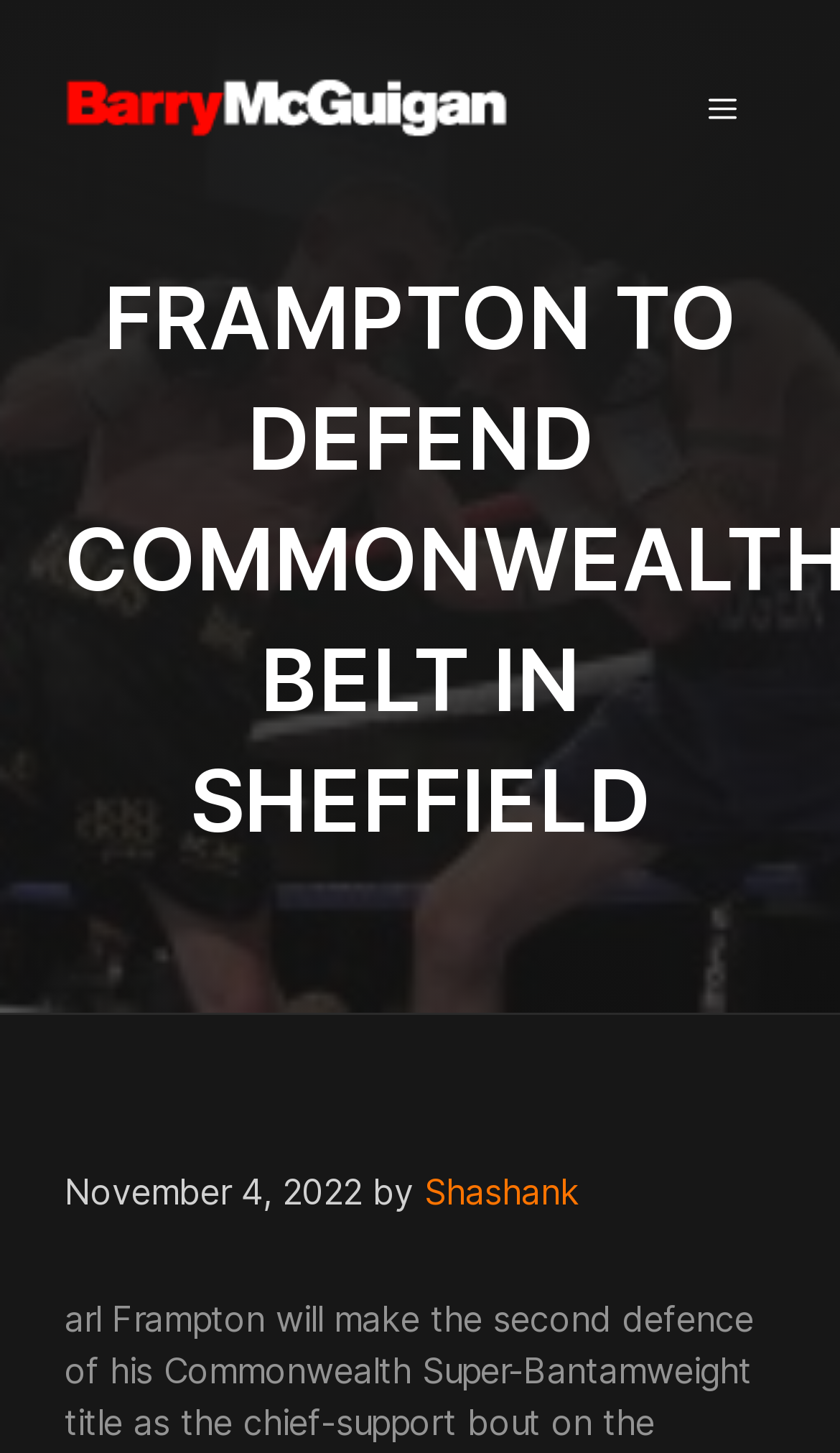Use a single word or phrase to respond to the question:
What is the type of button in the navigation section?

MENU